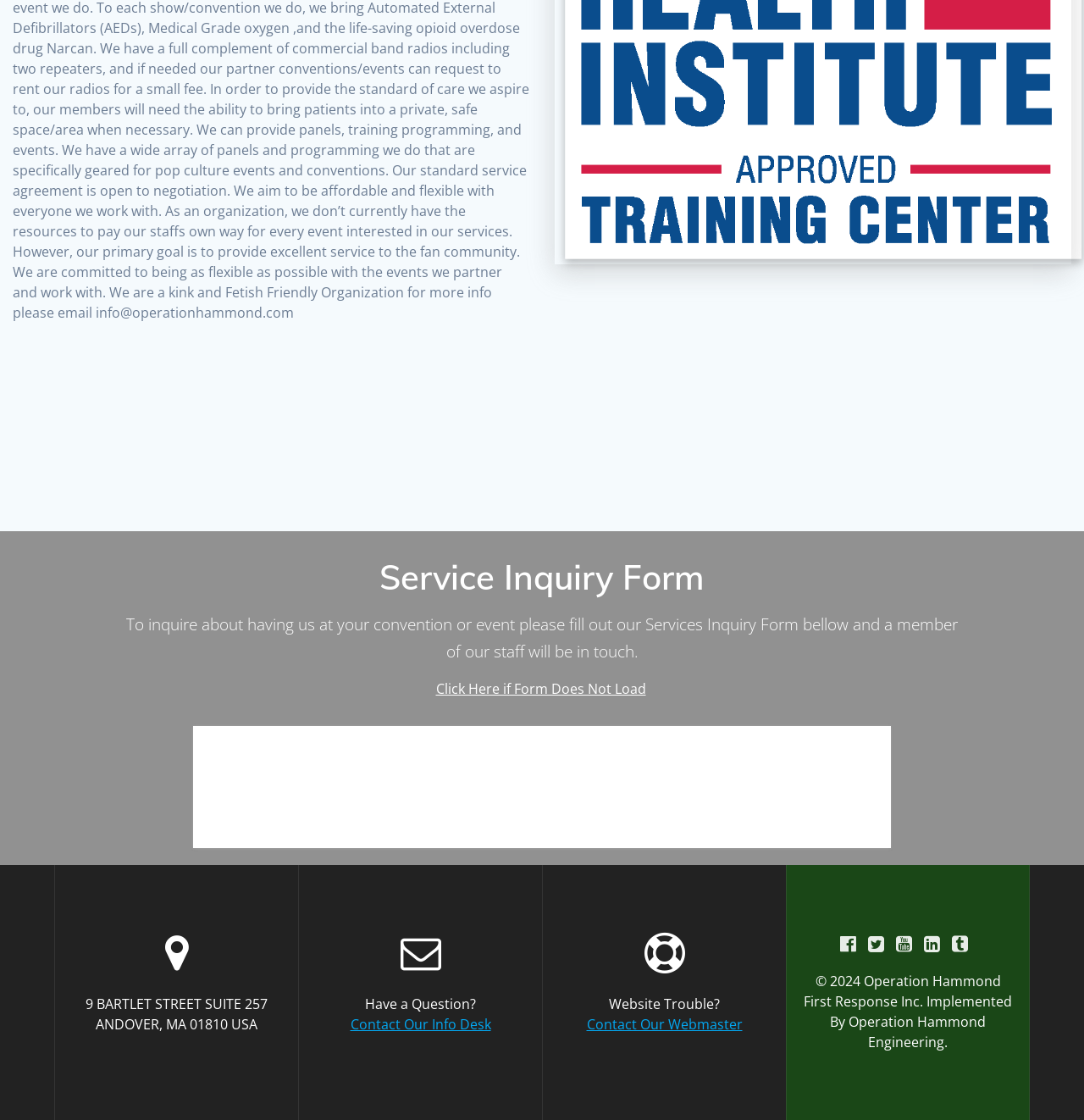Answer the question briefly using a single word or phrase: 
How many social media links are present at the bottom of the webpage?

5